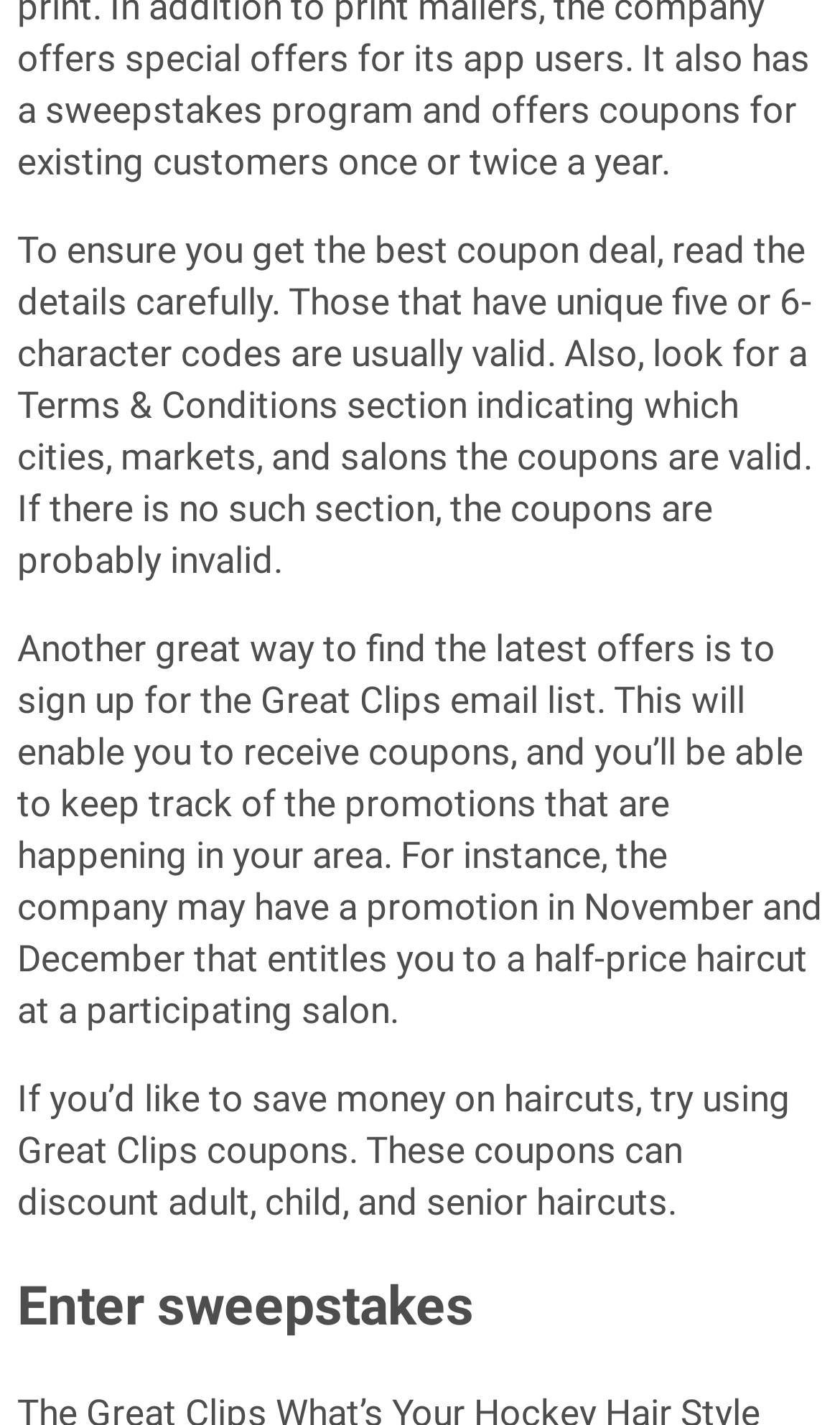Provide the bounding box coordinates of the UI element that matches the description: "Email".

[0.862, 0.069, 0.954, 0.094]